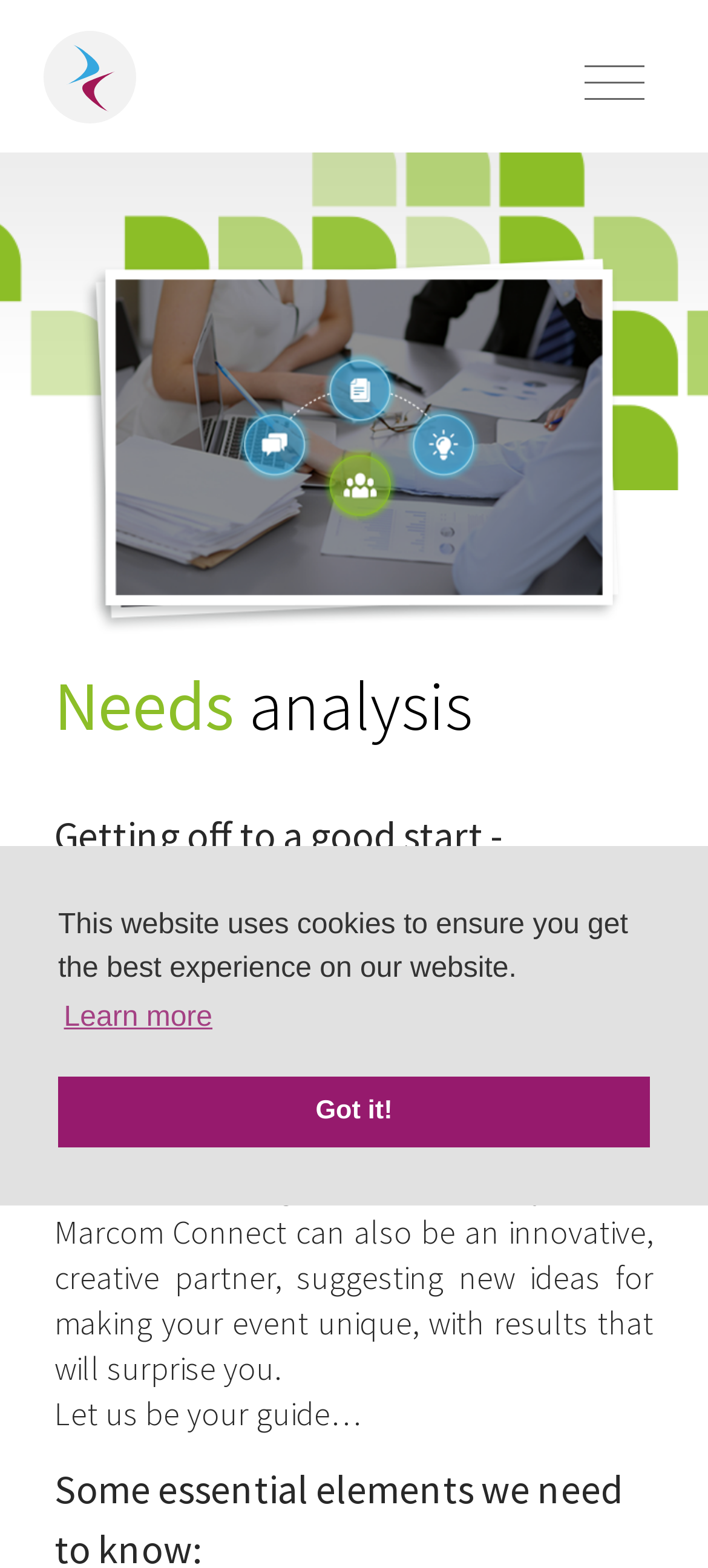Answer the following inquiry with a single word or phrase:
What is the purpose of Marcom ACE software?

Event management